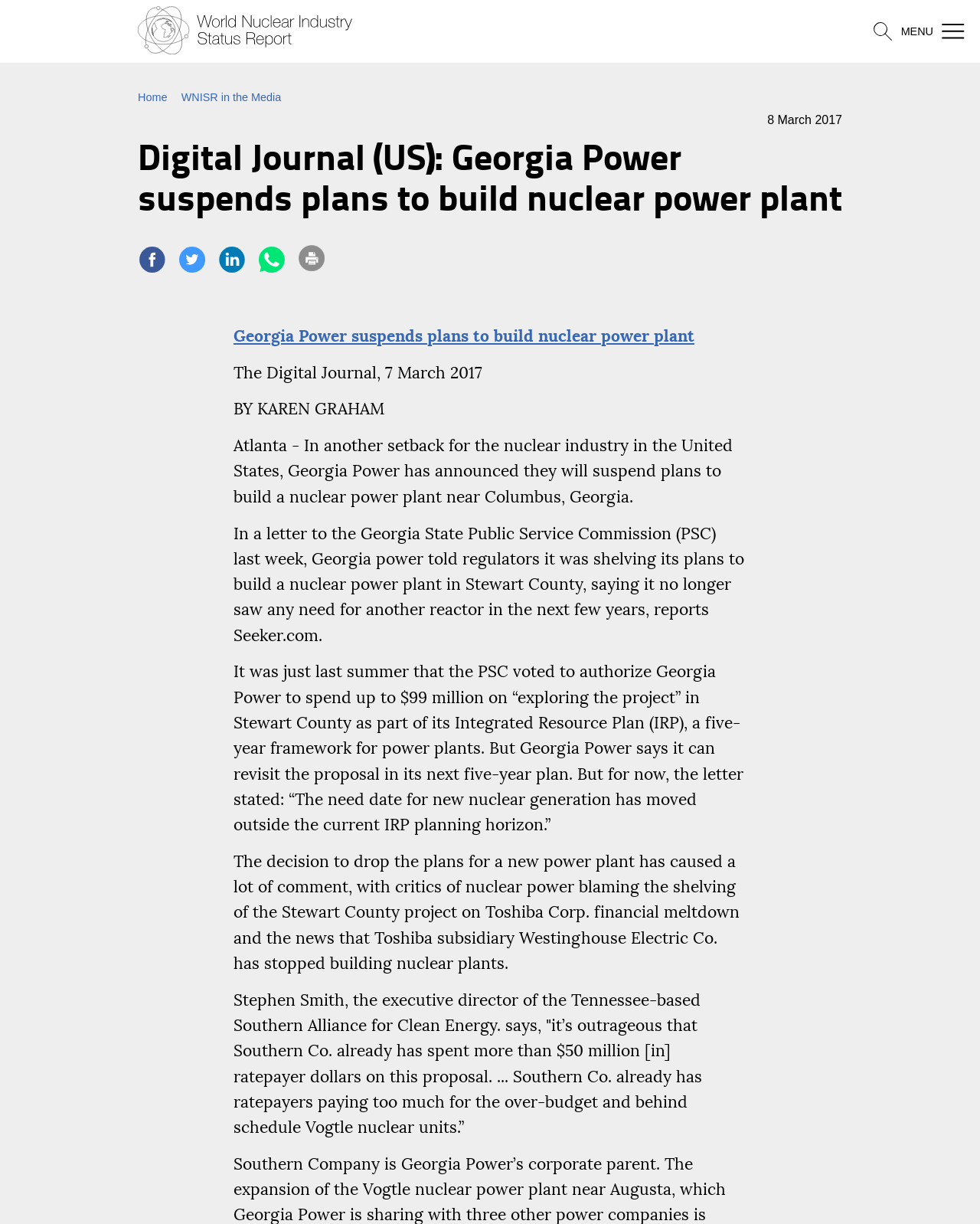Describe every aspect of the webpage in a detailed manner.

The webpage is an article from the Digital Journal, titled "Georgia Power suspends plans to build nuclear power plant". At the top left of the page, there is a link and an image, likely a logo or icon. On the top right, there are several icons, including an image, a "MENU" button, and another image.

Below the top section, there is a header with links to "Home" and "WNISR in the Media", as well as a date "8 March 2017". The main title of the article is displayed prominently, with social media links (Facebook, Twitter, LinkedIn, Whatsapp, and Imprimer) below it.

The article itself starts with a link to the article title, followed by the publication information "The Digital Journal, 7 March 2017" and the author's name "BY KAREN GRAHAM". The article's content is divided into several paragraphs, discussing Georgia Power's decision to suspend plans to build a nuclear power plant near Columbus, Georgia.

There are no images within the article's content, but there are several links and emphasized text throughout the paragraphs. The article quotes Stephen Smith, the executive director of the Southern Alliance for Clean Energy, criticizing Southern Co.'s spending on the proposal. Overall, the webpage is a news article with a clear structure and easy-to-read content.